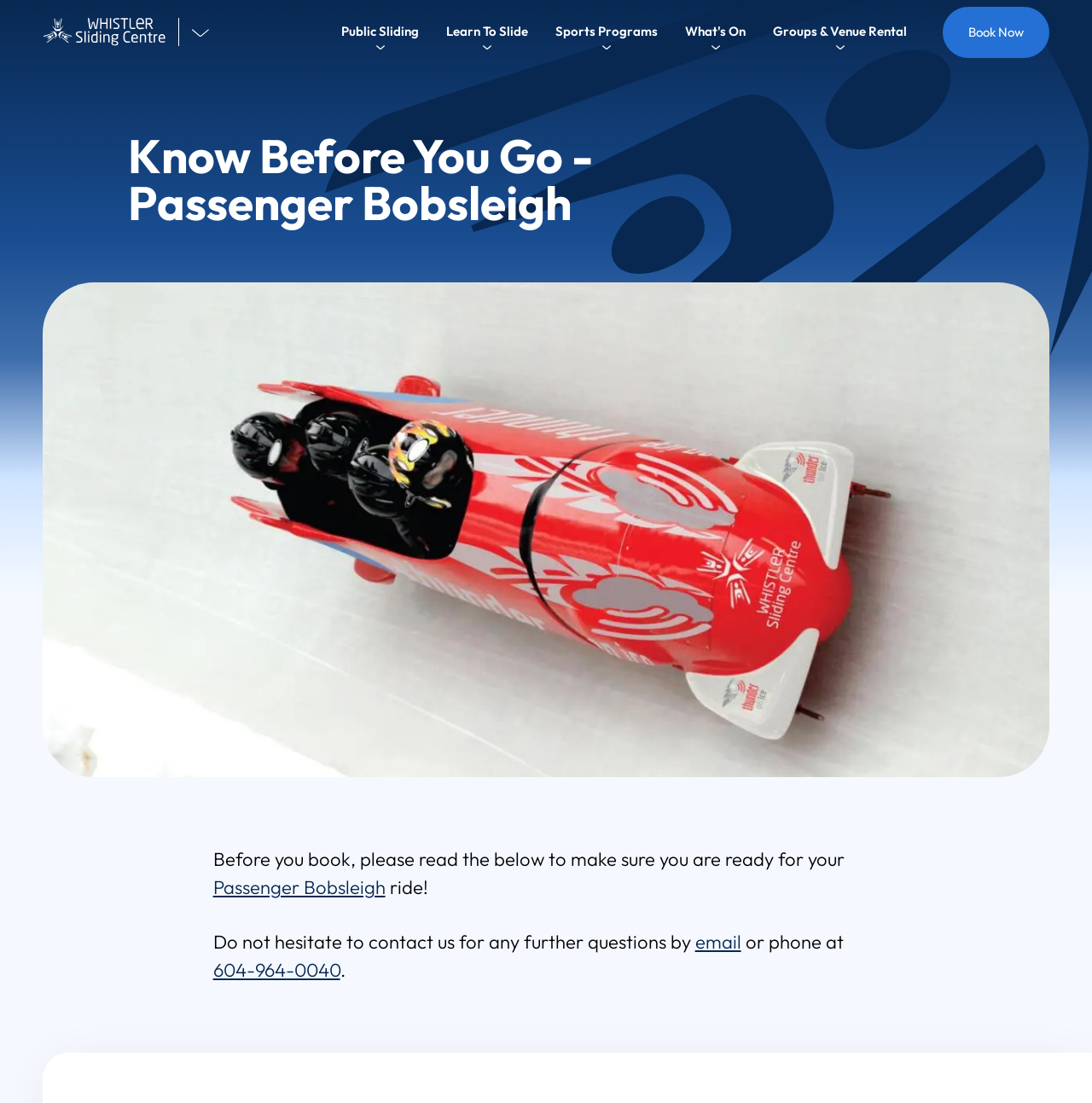Find the bounding box coordinates of the area to click in order to follow the instruction: "Click Whistler Sliding Centre link".

[0.039, 0.016, 0.164, 0.042]